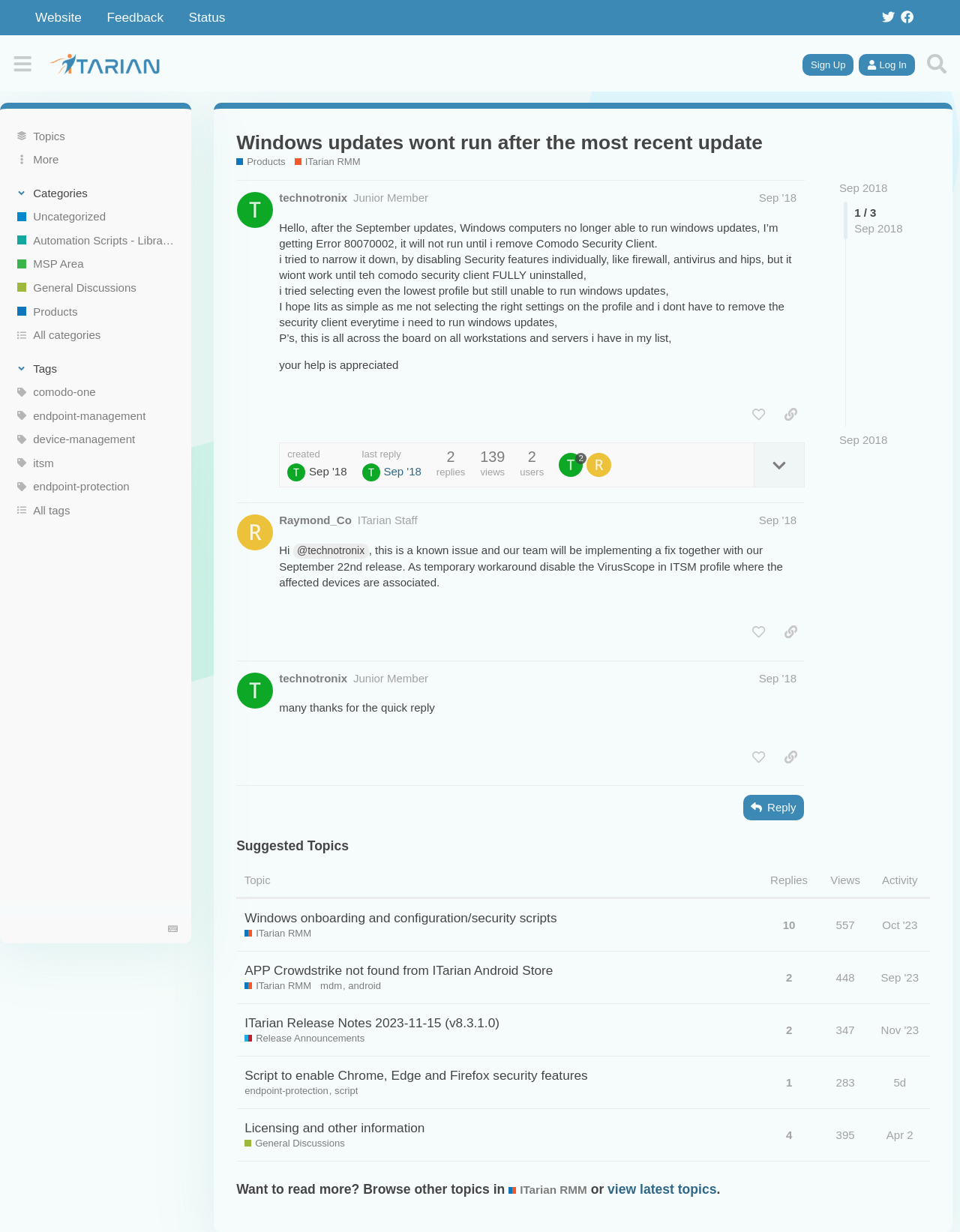Please pinpoint the bounding box coordinates for the region I should click to adhere to this instruction: "Search for topics".

[0.959, 0.039, 0.992, 0.065]